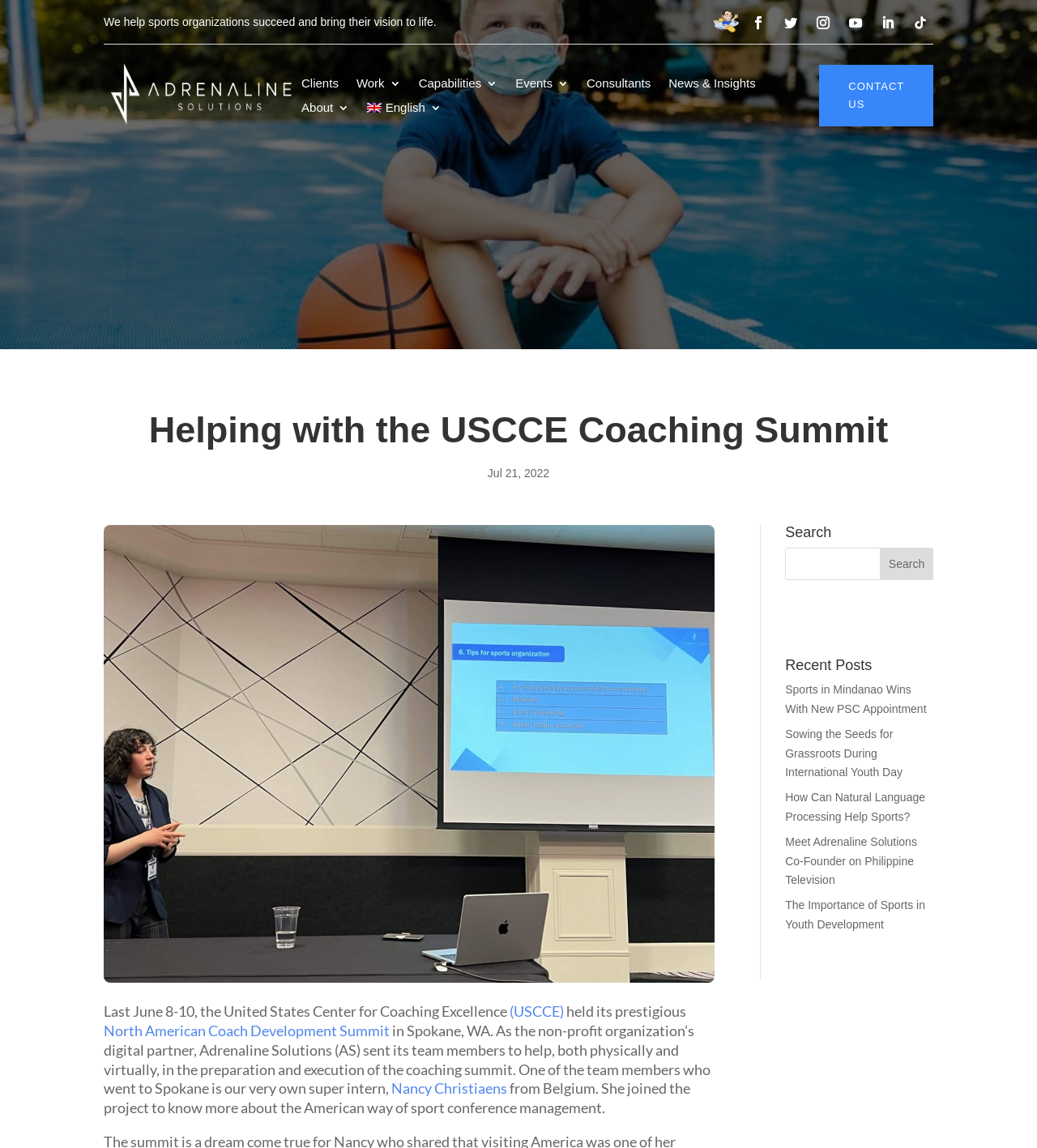Please specify the bounding box coordinates of the region to click in order to perform the following instruction: "Contact us".

[0.79, 0.056, 0.9, 0.11]